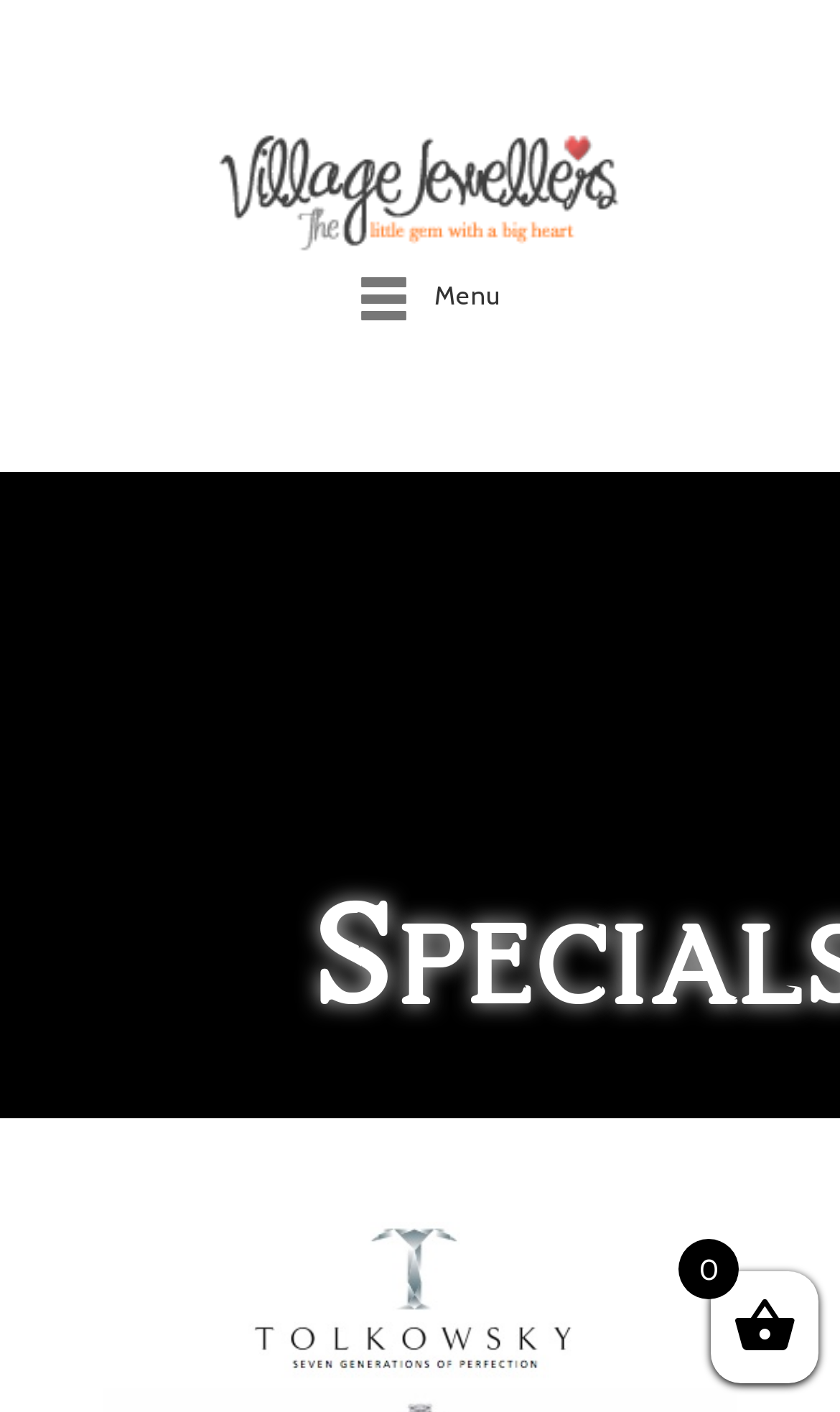Identify the bounding box for the described UI element. Provide the coordinates in (top-left x, top-left y, bottom-right x, bottom-right y) format with values ranging from 0 to 1: alt="Village Jewellers"

[0.251, 0.092, 0.749, 0.18]